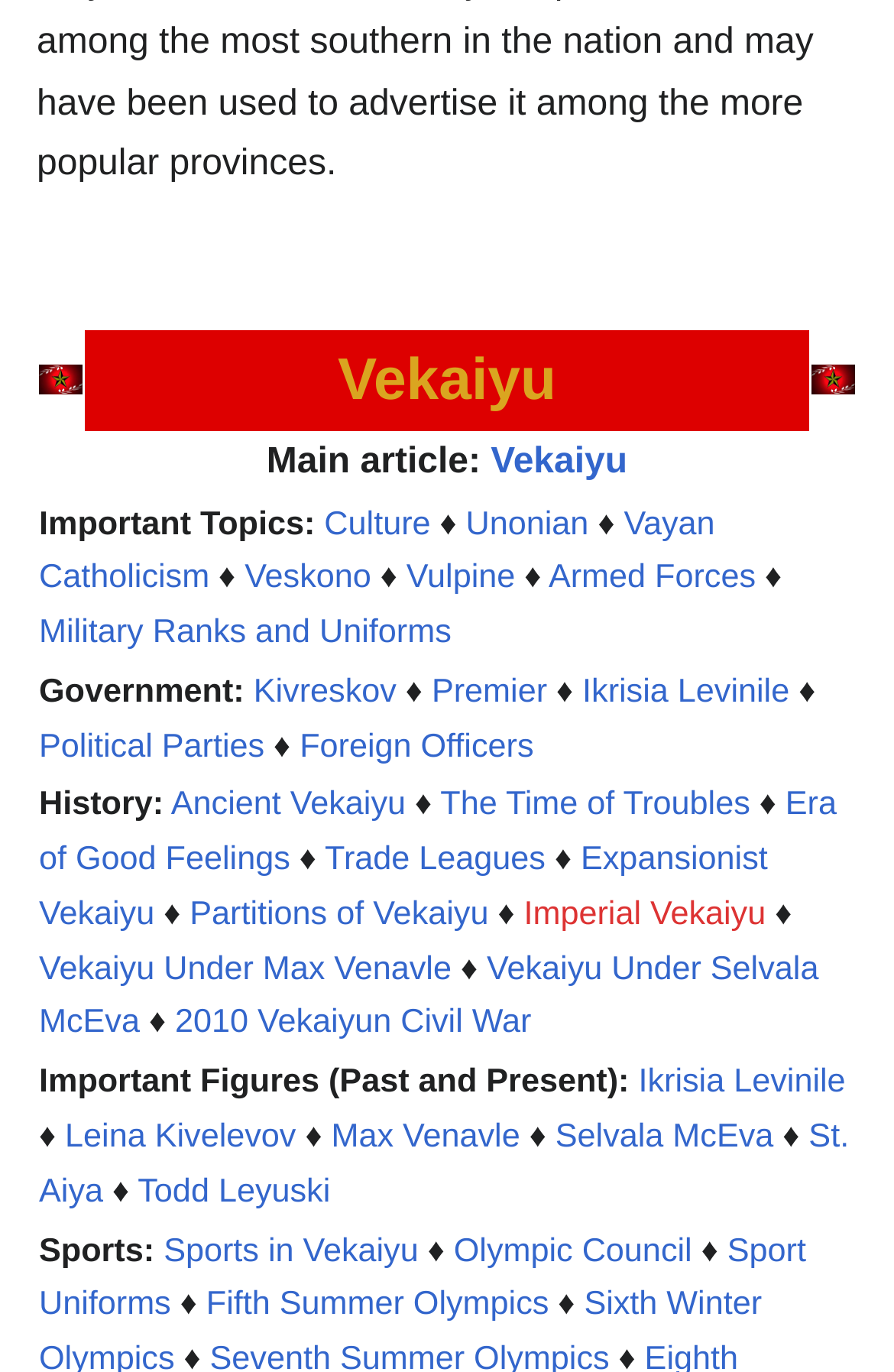What is the last link in the last row?
Based on the screenshot, answer the question with a single word or phrase.

Fifth Summer Olympics